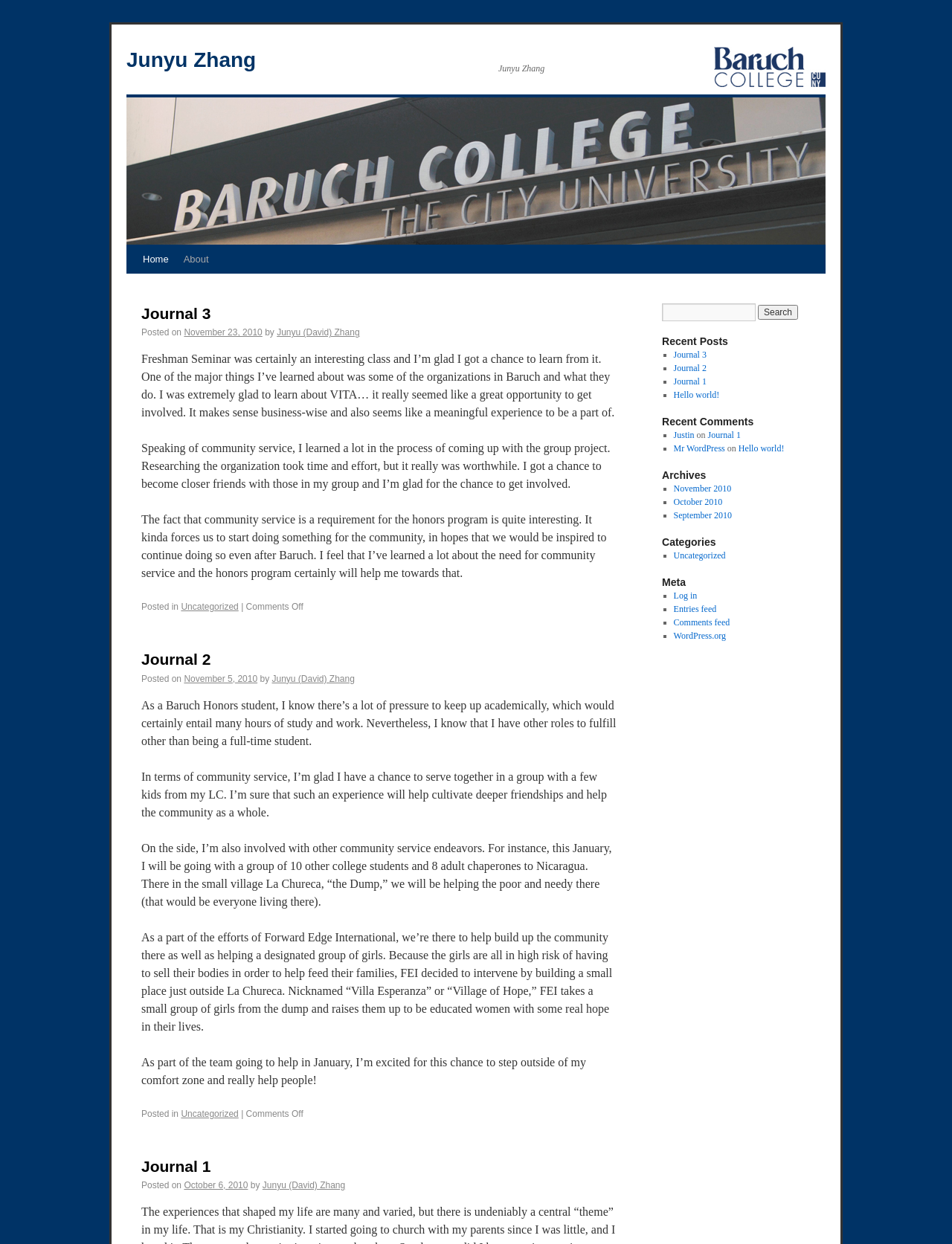Provide a brief response in the form of a single word or phrase:
What categories are available on this website?

Uncategorized